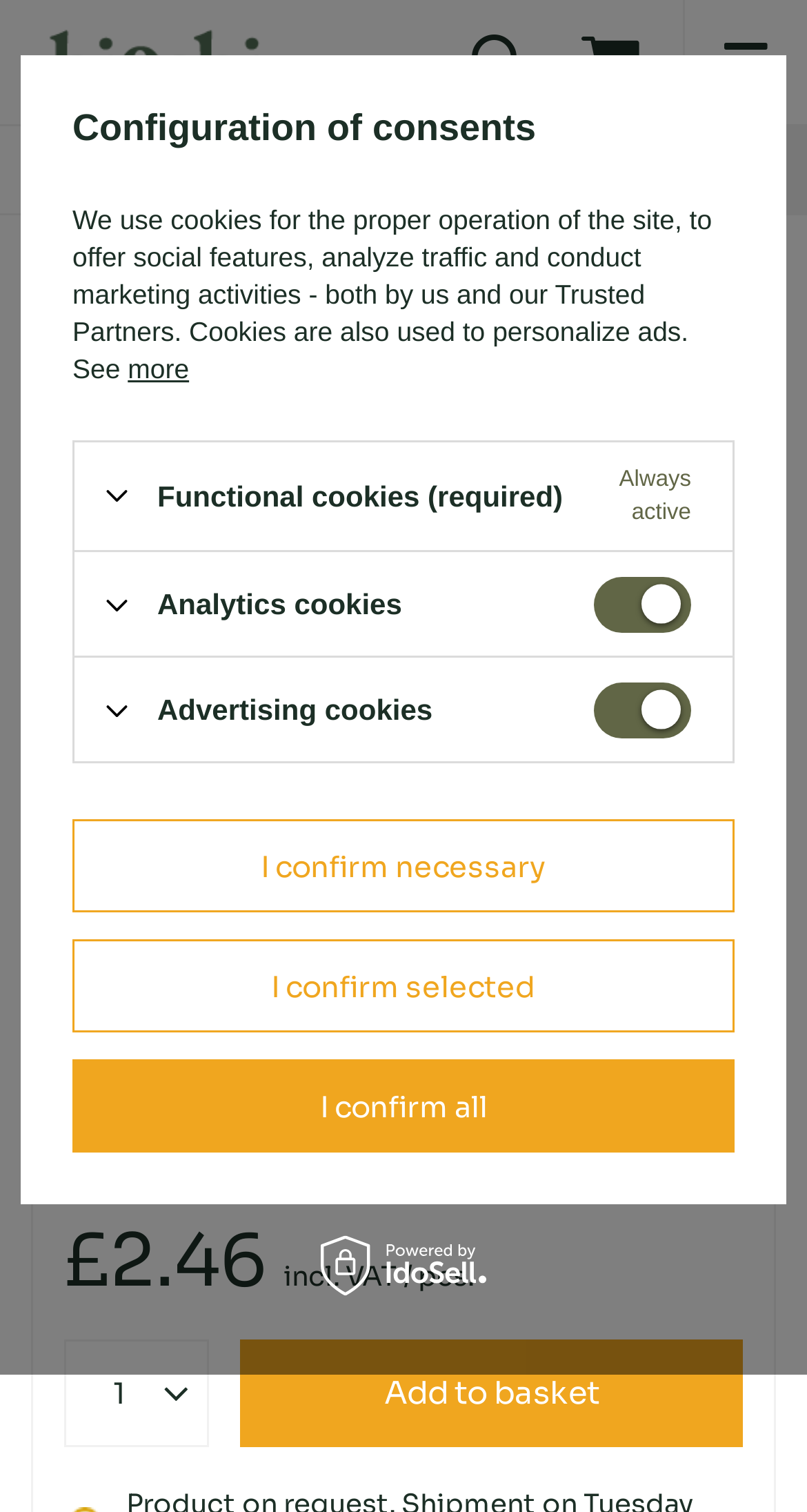Identify the bounding box coordinates of the section to be clicked to complete the task described by the following instruction: "View product details". The coordinates should be four float numbers between 0 and 1, formatted as [left, top, right, bottom].

[0.038, 0.156, 0.962, 0.661]